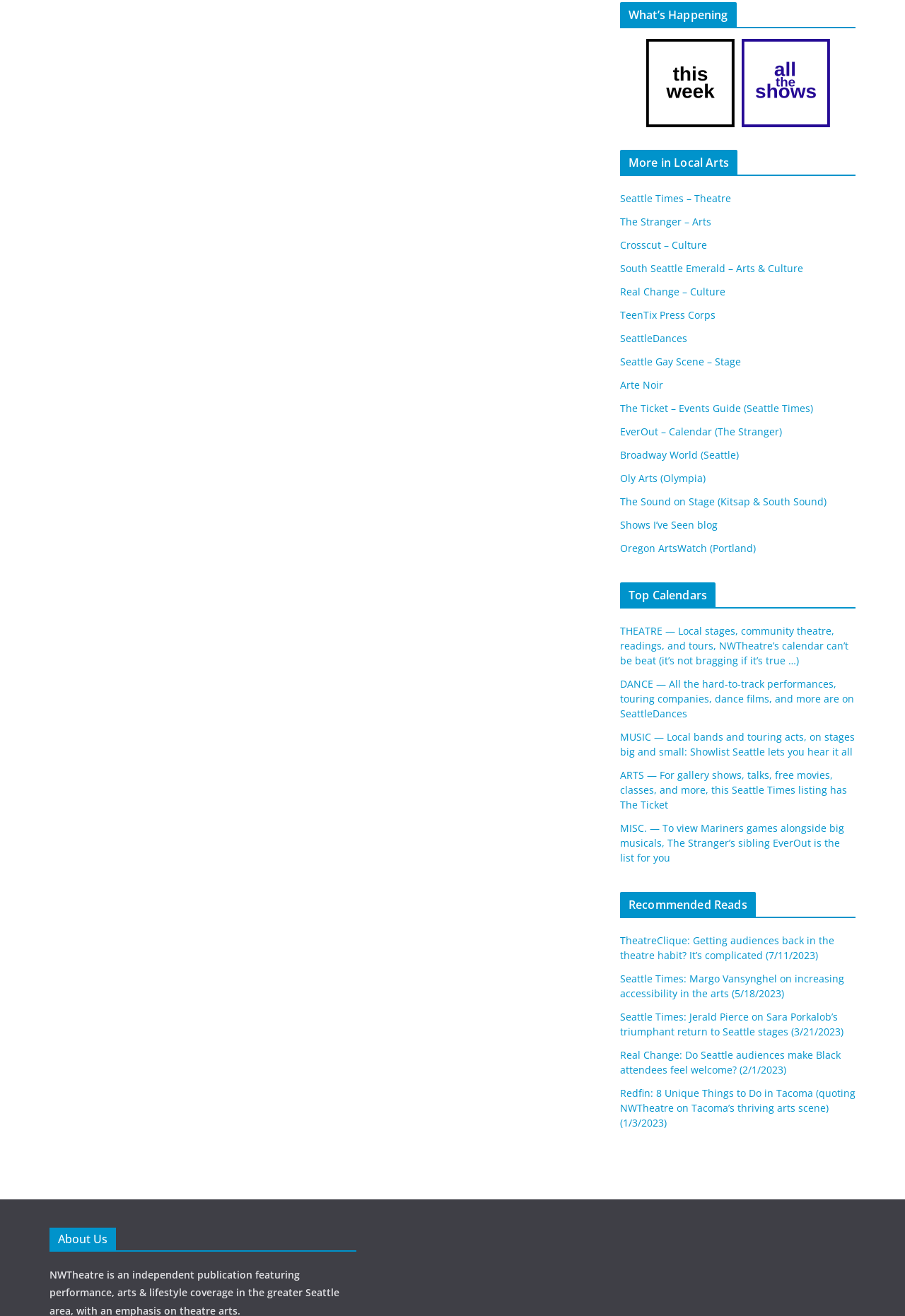Please locate the clickable area by providing the bounding box coordinates to follow this instruction: "Explore 'Top Calendars'".

[0.685, 0.442, 0.945, 0.462]